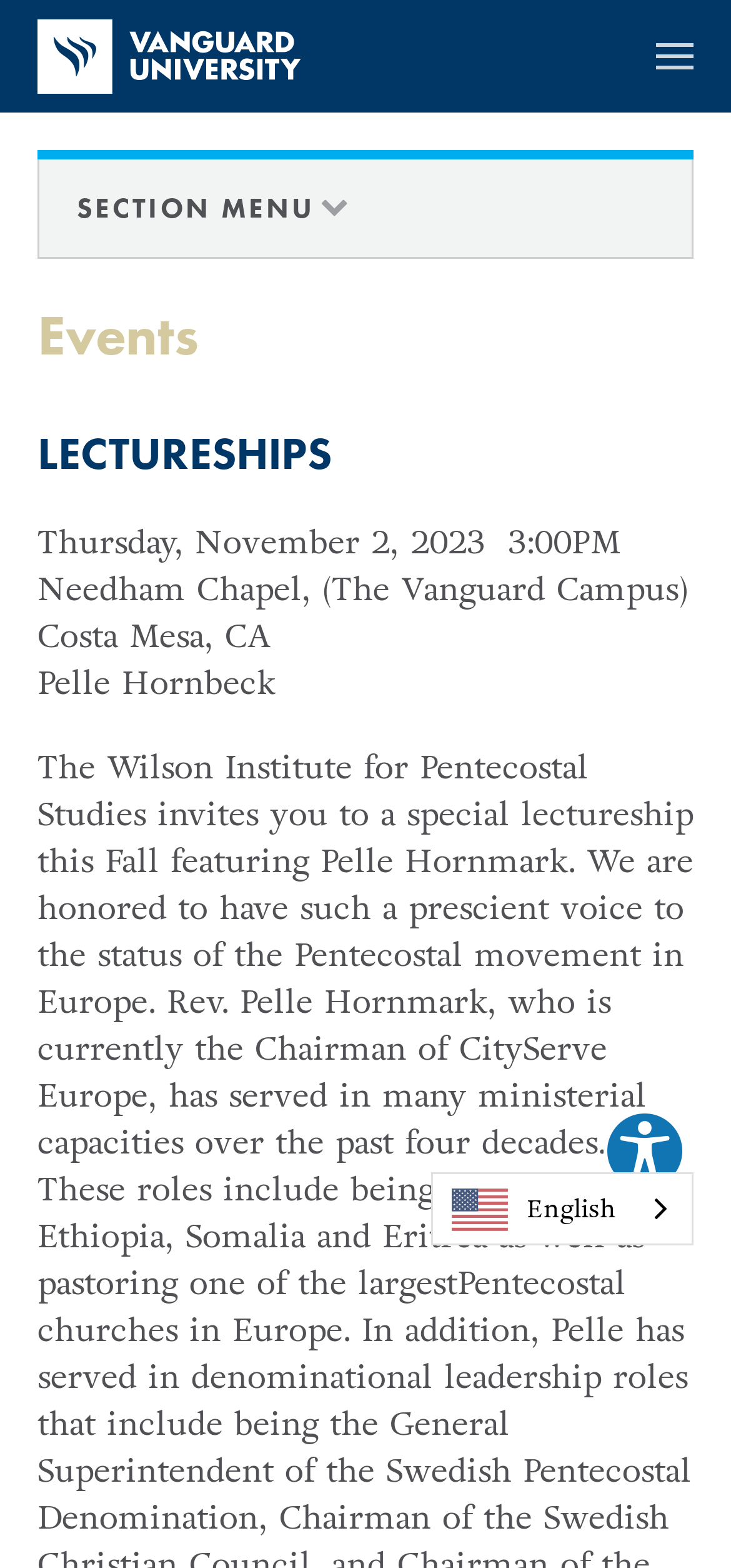Give a short answer using one word or phrase for the question:
Who is the speaker at the upcoming event?

Pelle Hornbeck